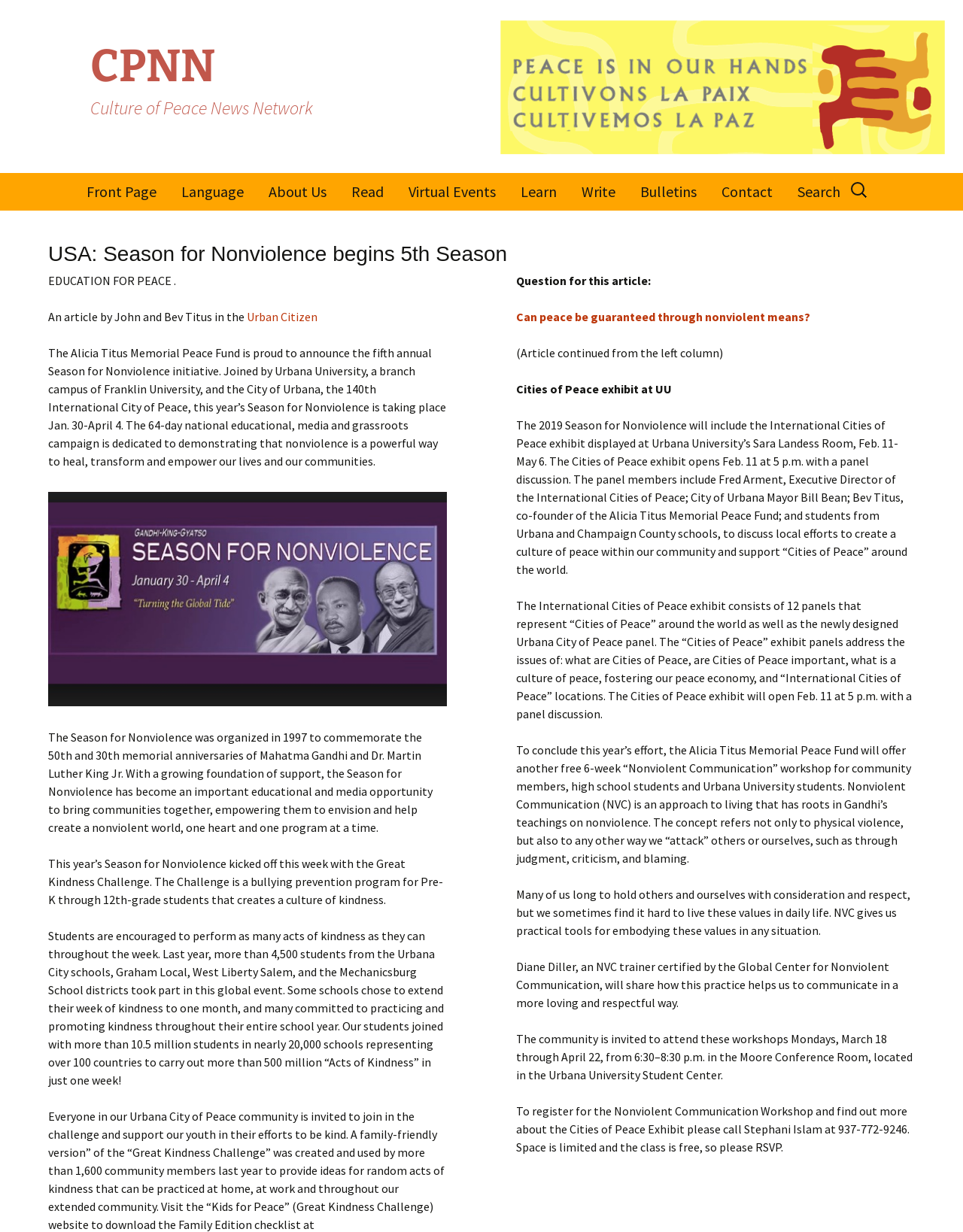Respond to the question with just a single word or phrase: 
When is the Cities of Peace exhibit open?

Feb. 11-May 6